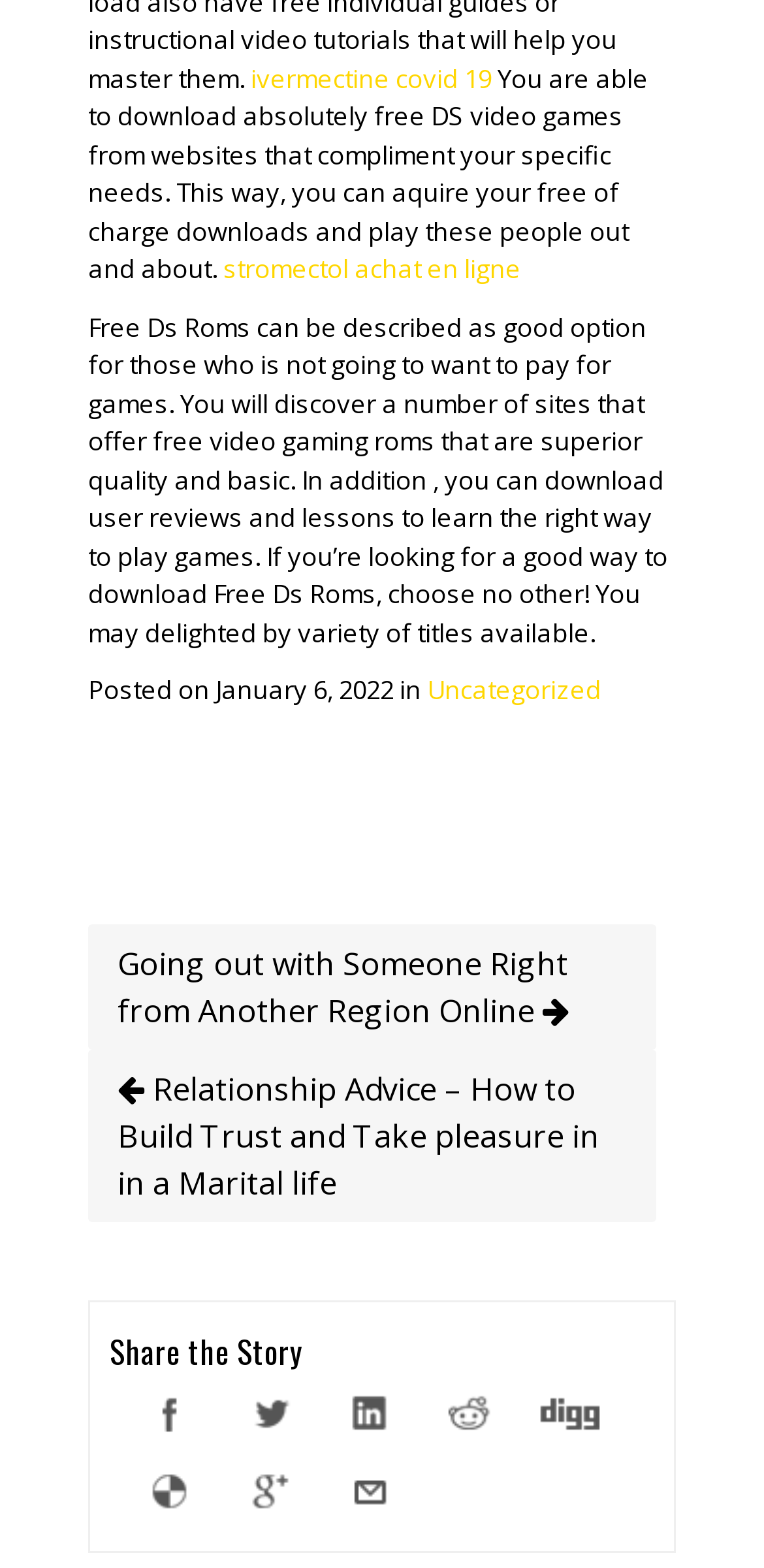Using the description "stromectol achat en ligne", locate and provide the bounding box of the UI element.

[0.292, 0.16, 0.682, 0.182]